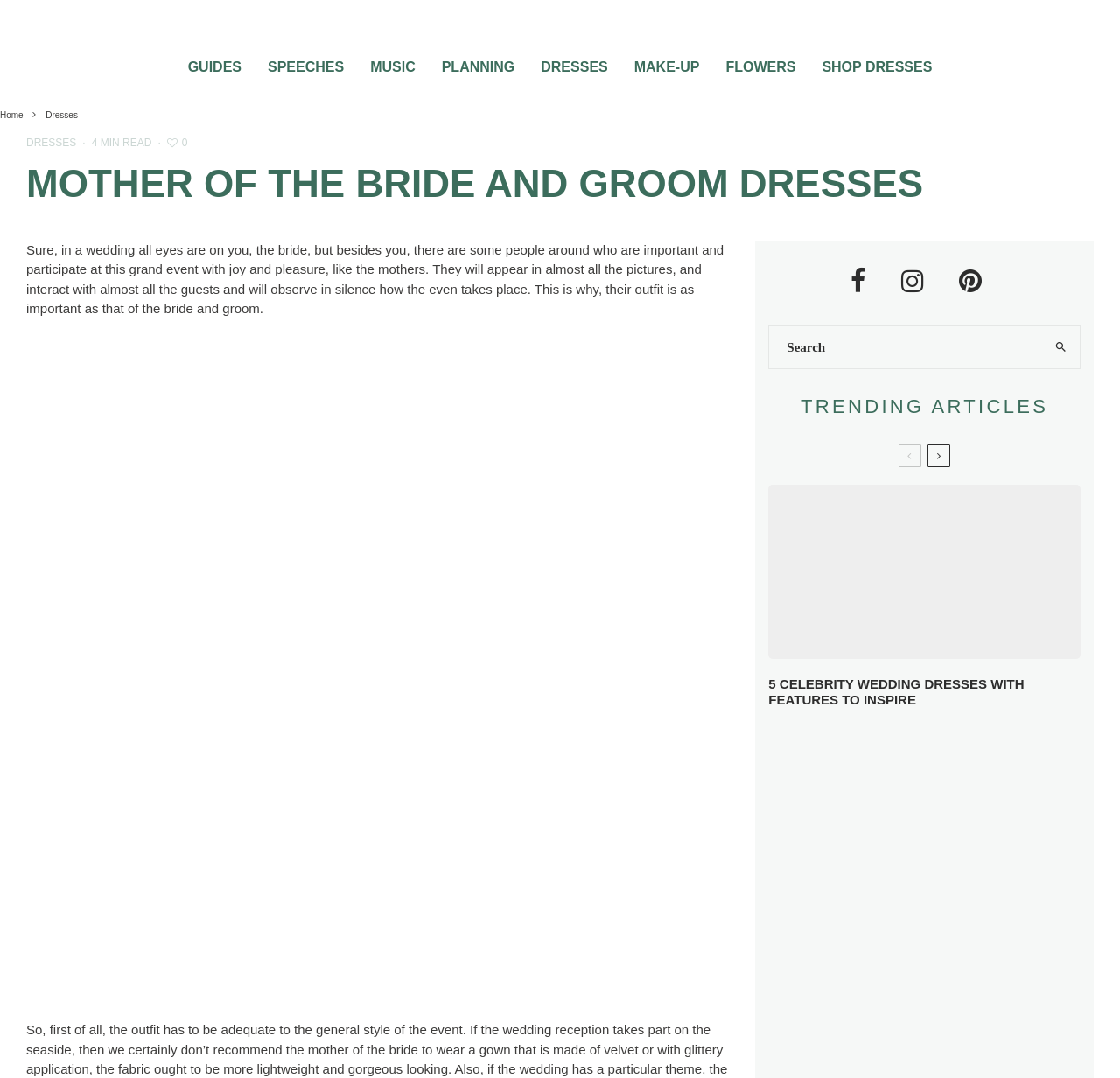Determine the bounding box coordinates of the clickable region to carry out the instruction: "View the 'MOTHER OF THE BRIDE AND GROOM DRESSES' heading".

[0.023, 0.141, 0.977, 0.192]